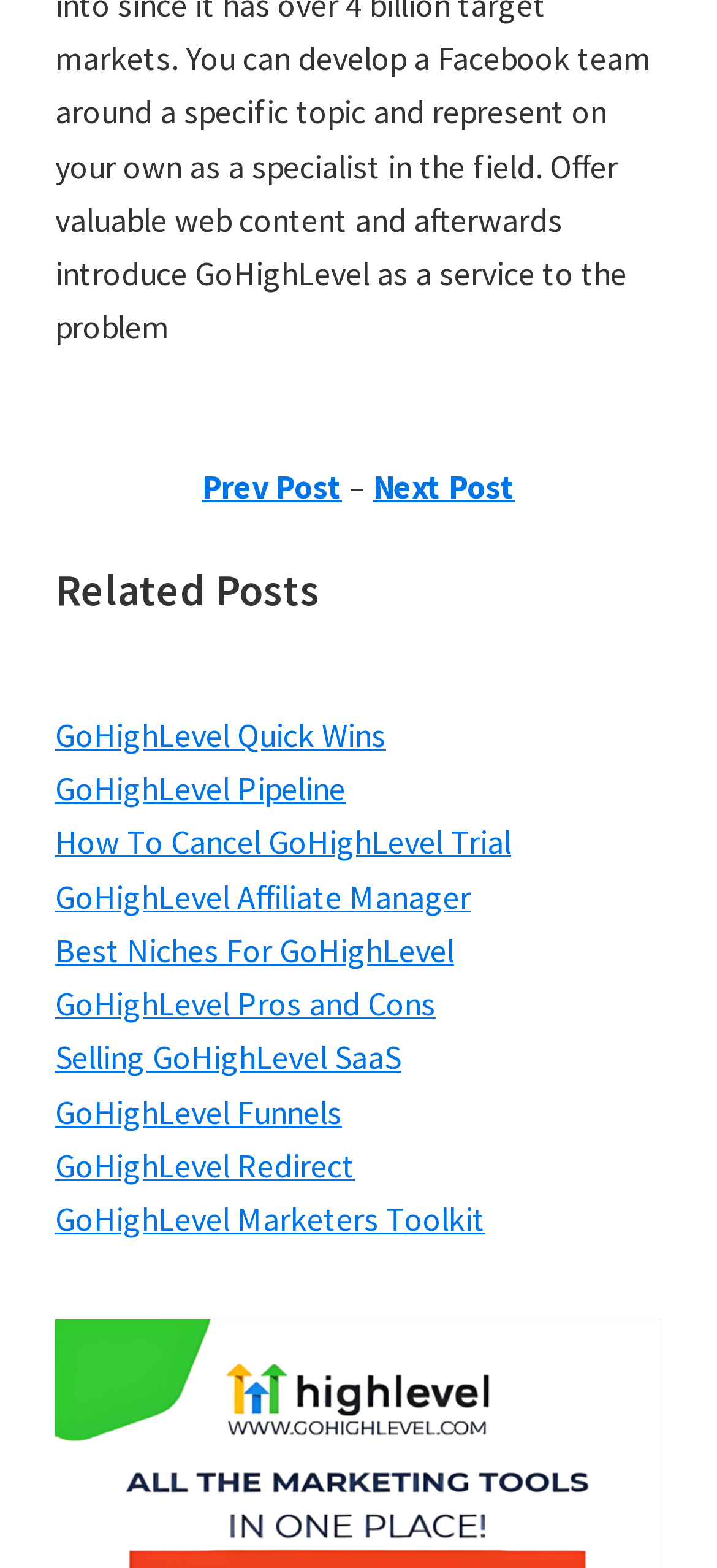Please identify the bounding box coordinates of the element that needs to be clicked to execute the following command: "Subscribe to the blog". Provide the bounding box using four float numbers between 0 and 1, formatted as [left, top, right, bottom].

None